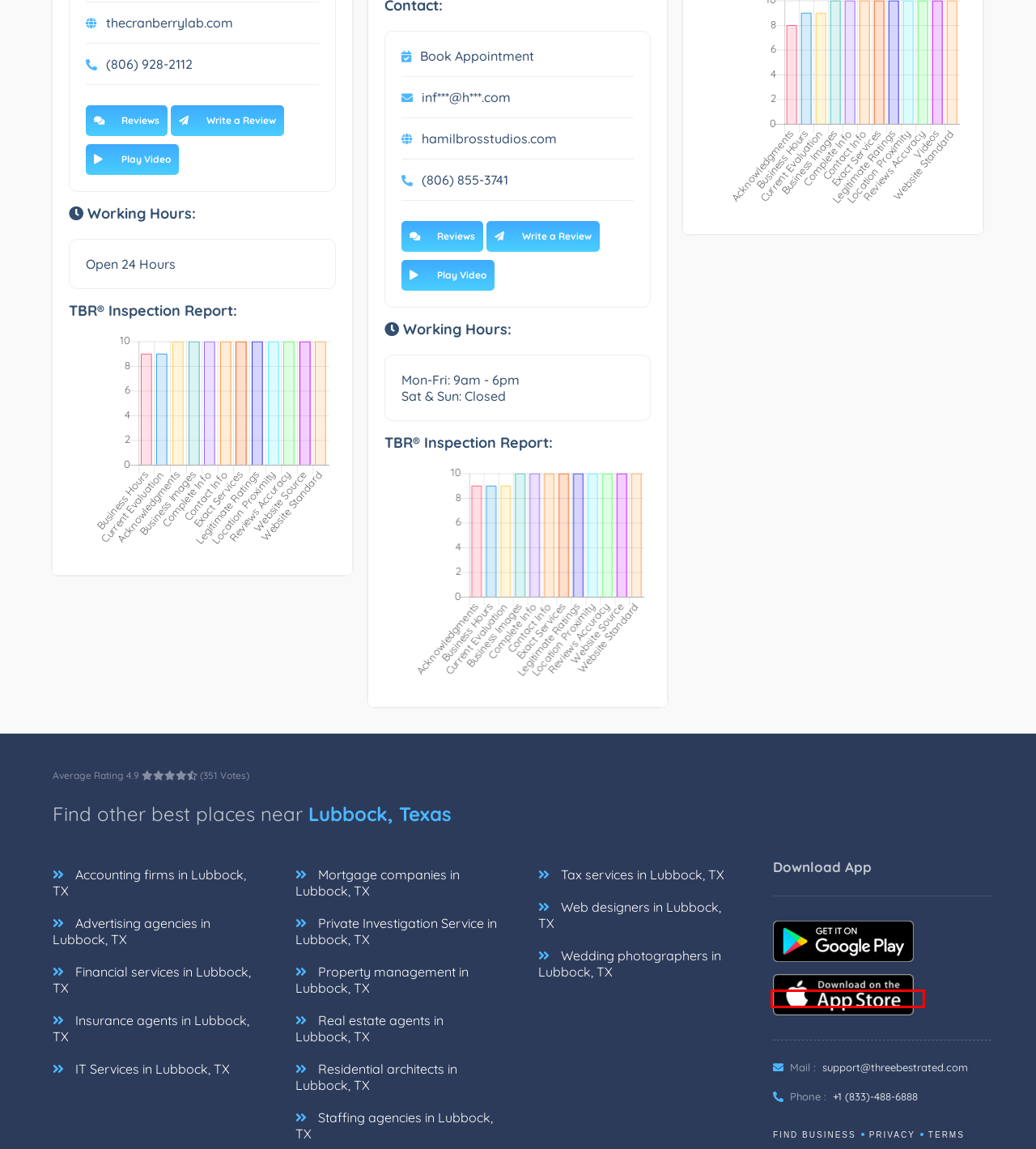Examine the screenshot of a webpage with a red rectangle bounding box. Select the most accurate webpage description that matches the new webpage after clicking the element within the bounding box. Here are the candidates:
A. ‎ThreeBestRated on the App Store
B. 3 Best IT Services in Lubbock, TX - Expert Recommendations
C. 3 Best Private Investigation Service in Lubbock, TX - Expert Recommendations
D. 3 Best Insurance Agents in Lubbock, TX - Expert Recommendations
E. 3 Best Real Estate Agents in Lubbock, TX - Expert Recommendations
F. Cranberry Lab
G. 3 Best Residential Architects in Lubbock, TX - Expert Recommendations
H. 3 Best Wedding Photographers in Lubbock, TX - Expert Recommendations

A